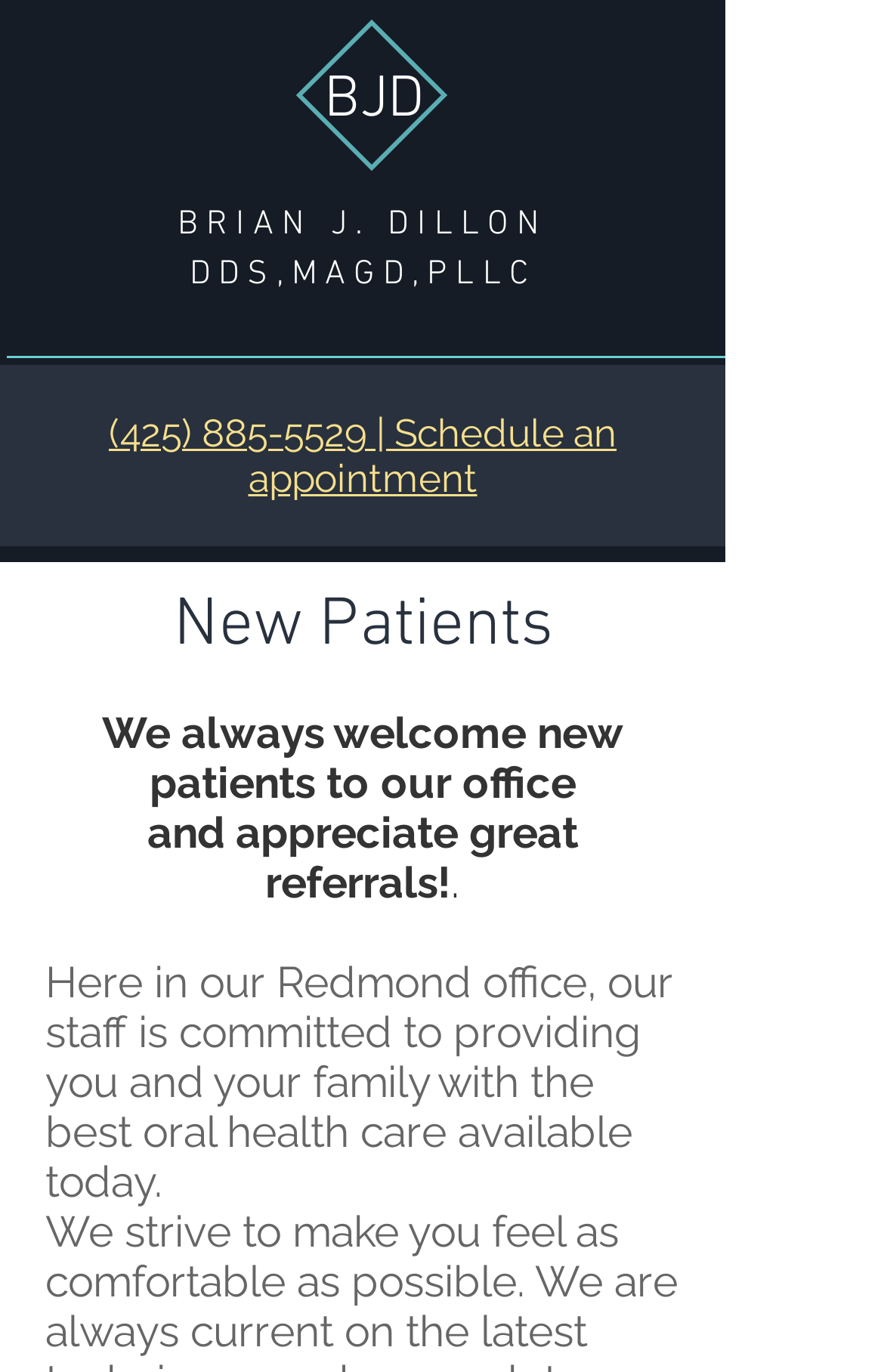Identify the text that serves as the heading for the webpage and generate it.

BRIAN J. DILLON DDS,MAGD,PLLC